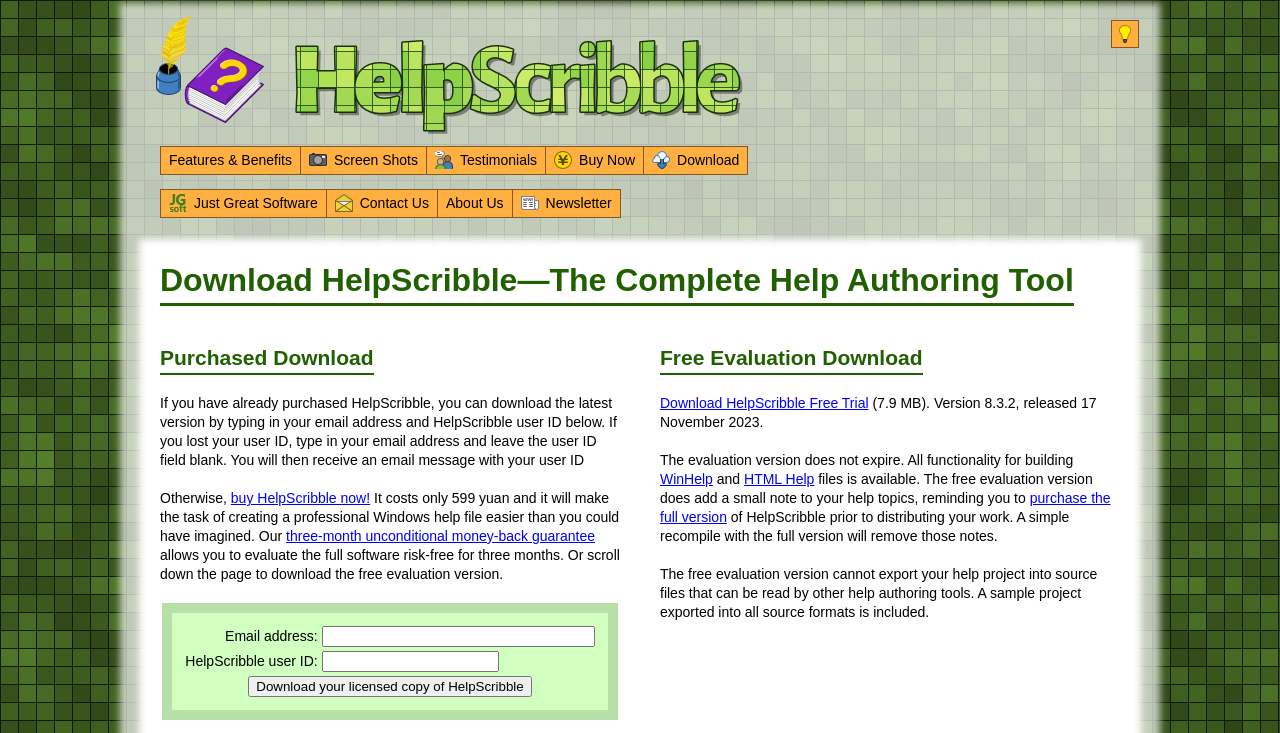Using the given element description, provide the bounding box coordinates (top-left x, top-left y, bottom-right x, bottom-right y) for the corresponding UI element in the screenshot: Download

[0.503, 0.199, 0.585, 0.239]